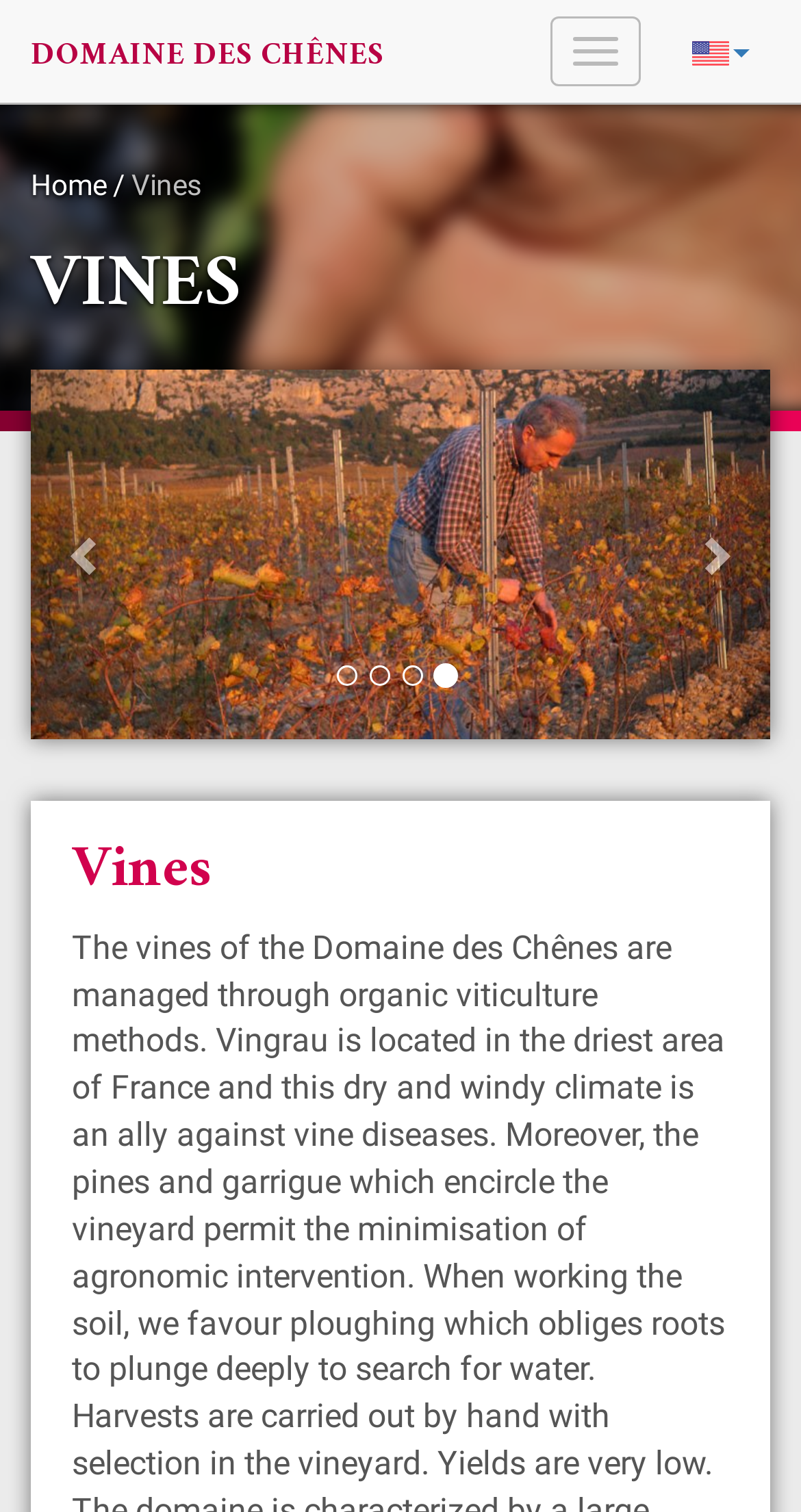Use the details in the image to answer the question thoroughly: 
How many navigation links are there?

There are three navigation links: 'Home', '/', and 'Vines'. These links can be found in the navigation bar at the top of the webpage.